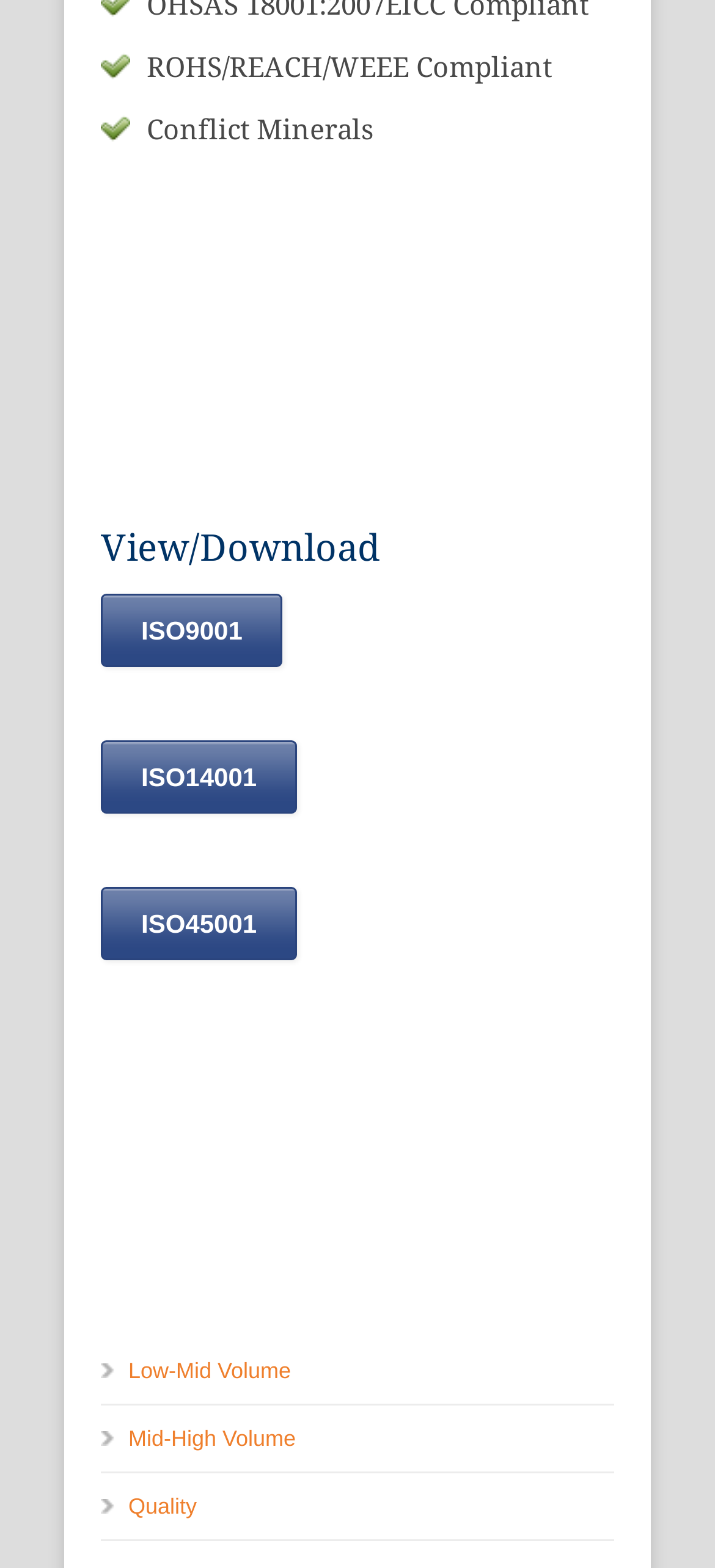Using the description: "ISO9001", determine the UI element's bounding box coordinates. Ensure the coordinates are in the format of four float numbers between 0 and 1, i.e., [left, top, right, bottom].

[0.141, 0.378, 0.396, 0.425]